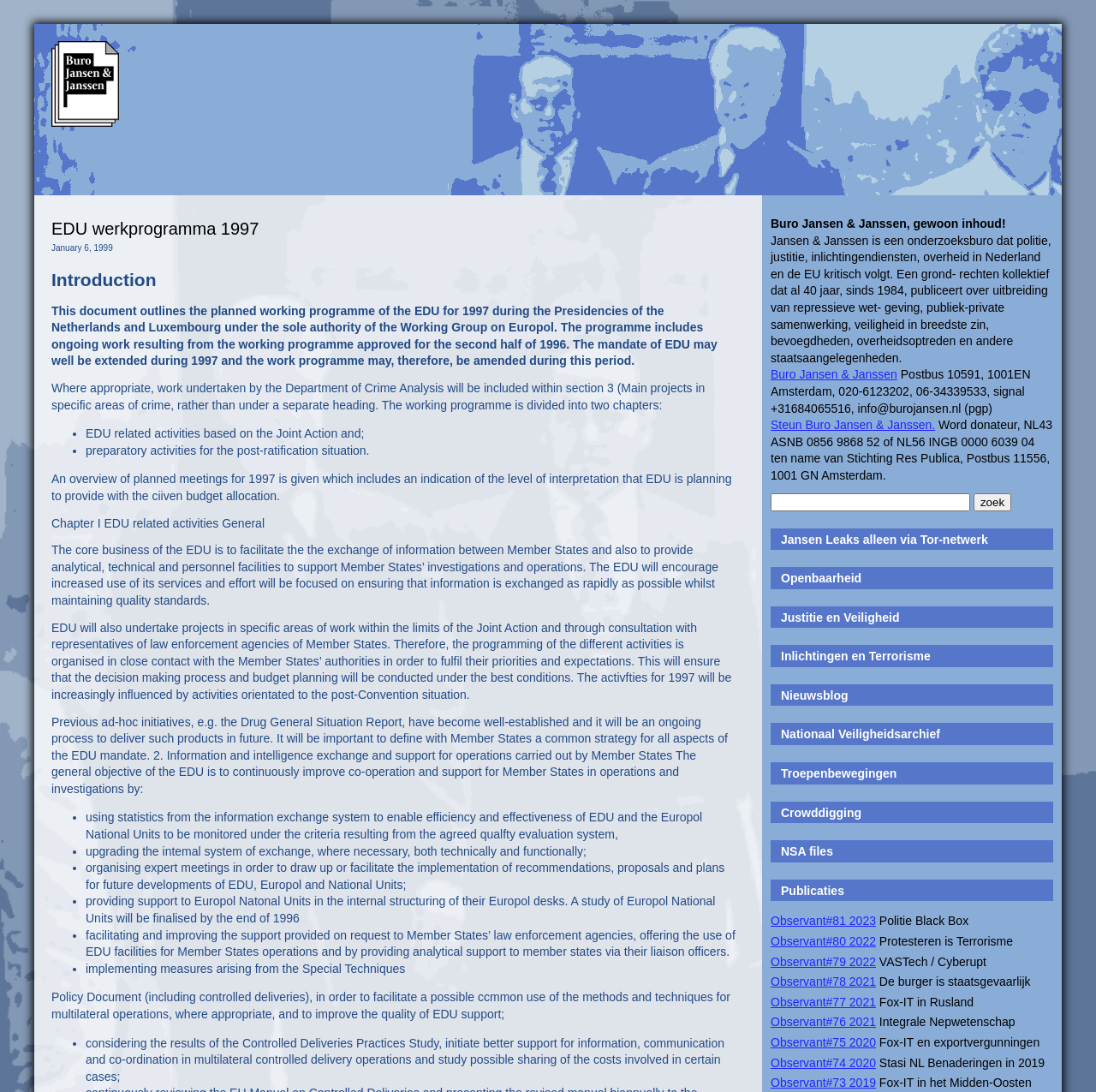What is the purpose of the textbox?
Based on the image, answer the question with as much detail as possible.

The textbox is located next to a 'zoek' button, which is Dutch for 'search'. Therefore, the purpose of the textbox is likely to input search queries.